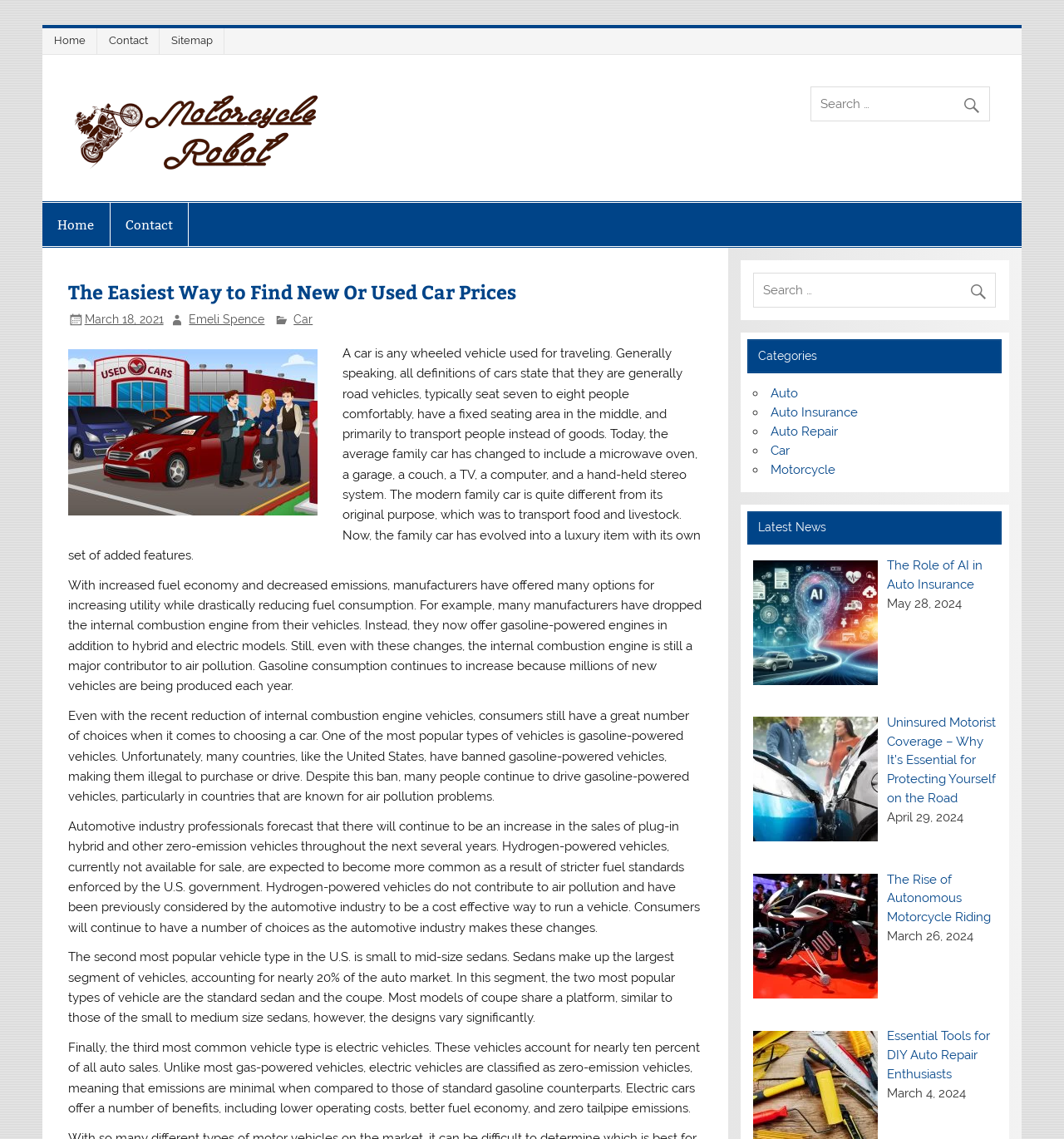Can you show the bounding box coordinates of the region to click on to complete the task described in the instruction: "Read the latest news about cars"?

[0.702, 0.449, 0.942, 0.478]